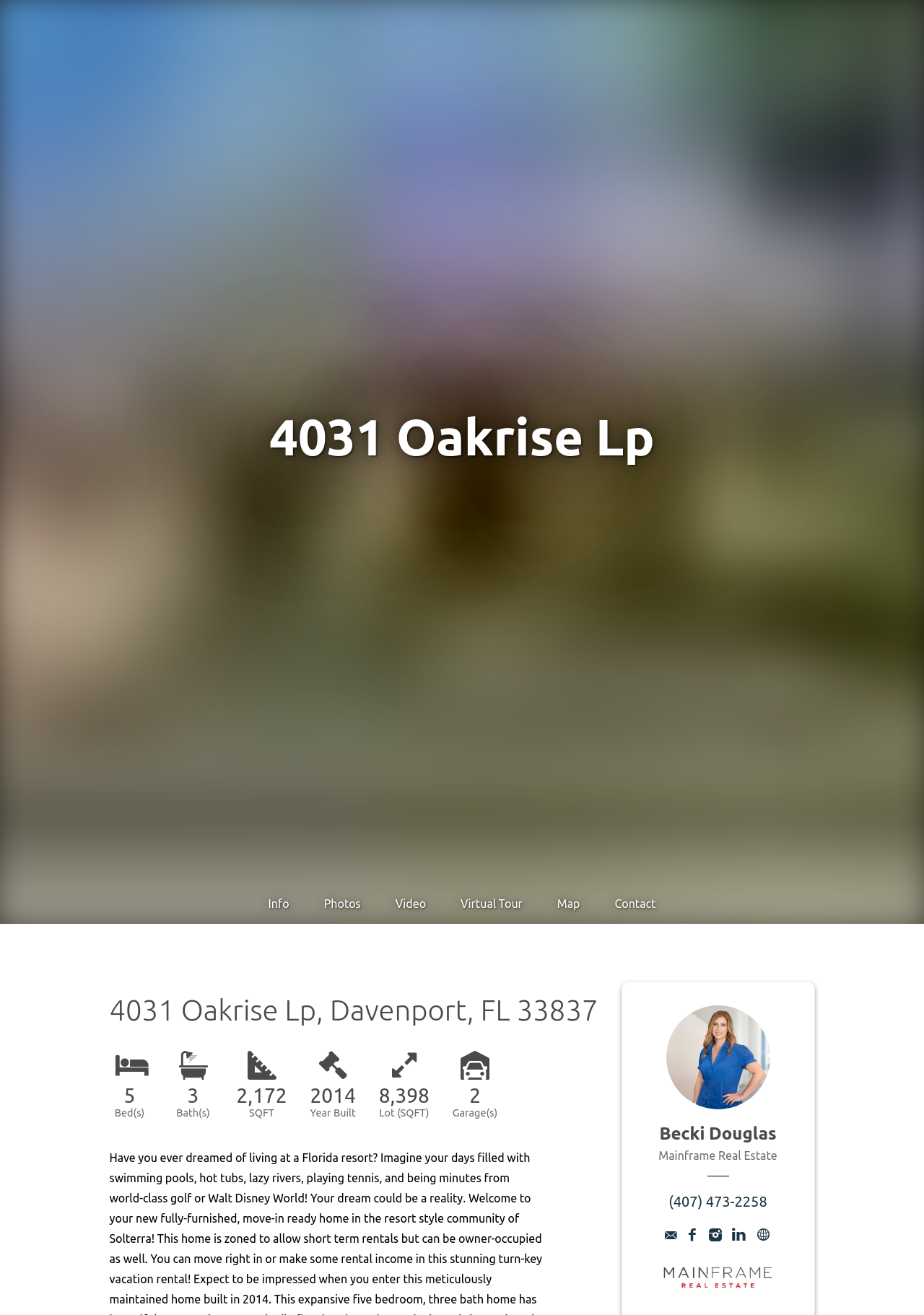Using the description: "(407) 473-2258", identify the bounding box of the corresponding UI element in the screenshot.

[0.724, 0.906, 0.83, 0.922]